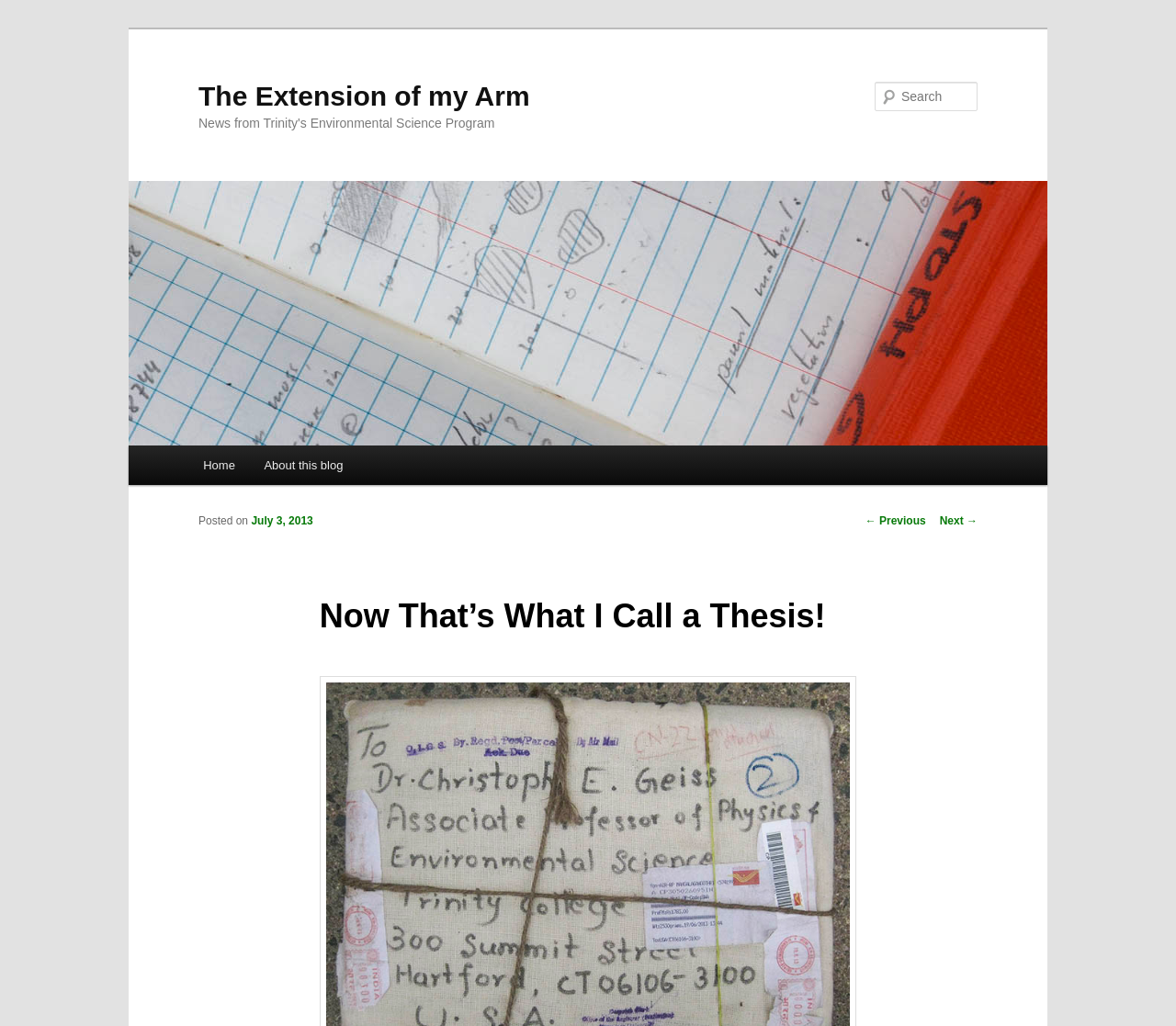Identify the webpage's primary heading and generate its text.

The Extension of my Arm